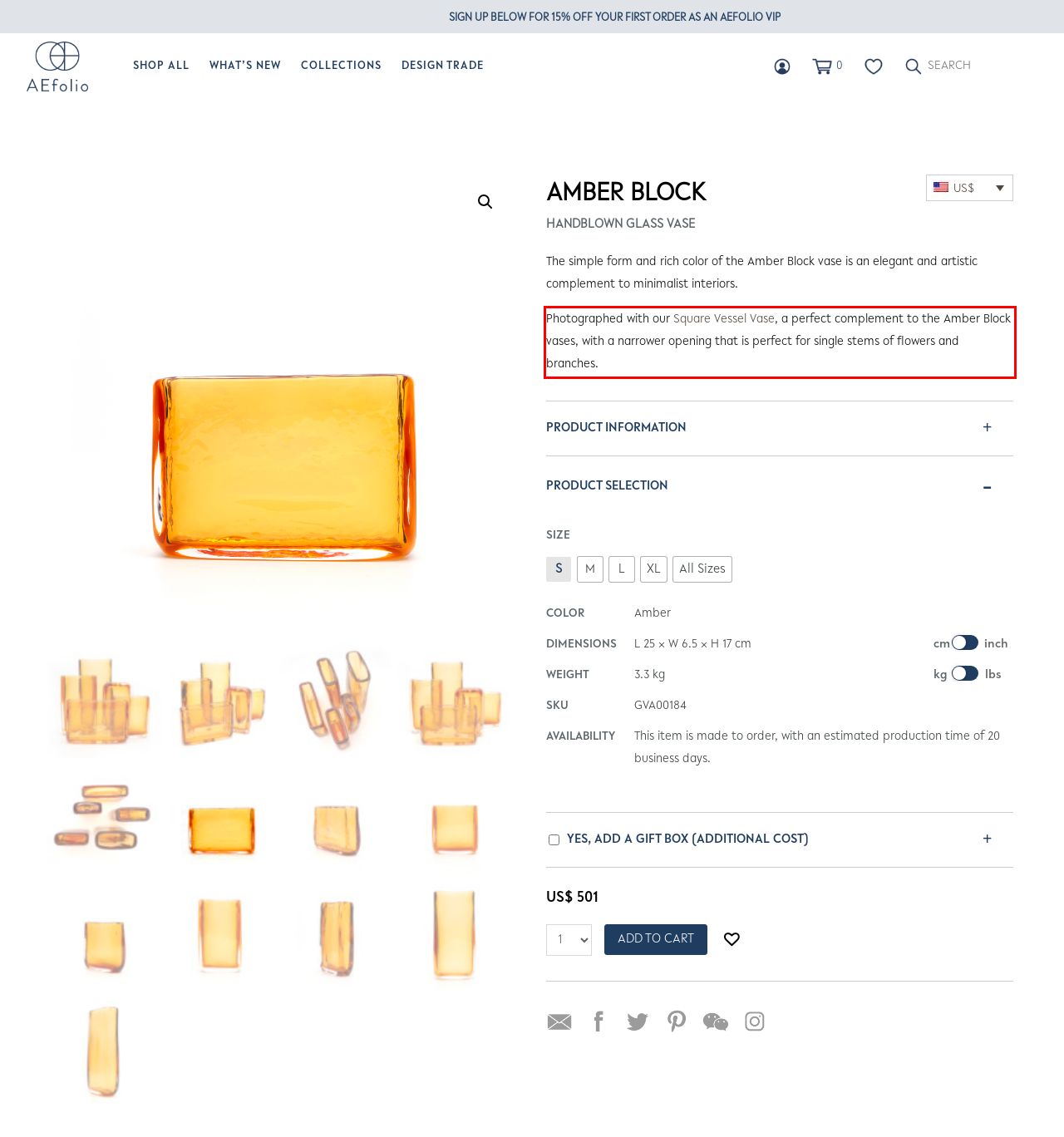With the provided screenshot of a webpage, locate the red bounding box and perform OCR to extract the text content inside it.

Photographed with our Square Vessel Vase, a perfect complement to the Amber Block vases, with a narrower opening that is perfect for single stems of flowers and branches.